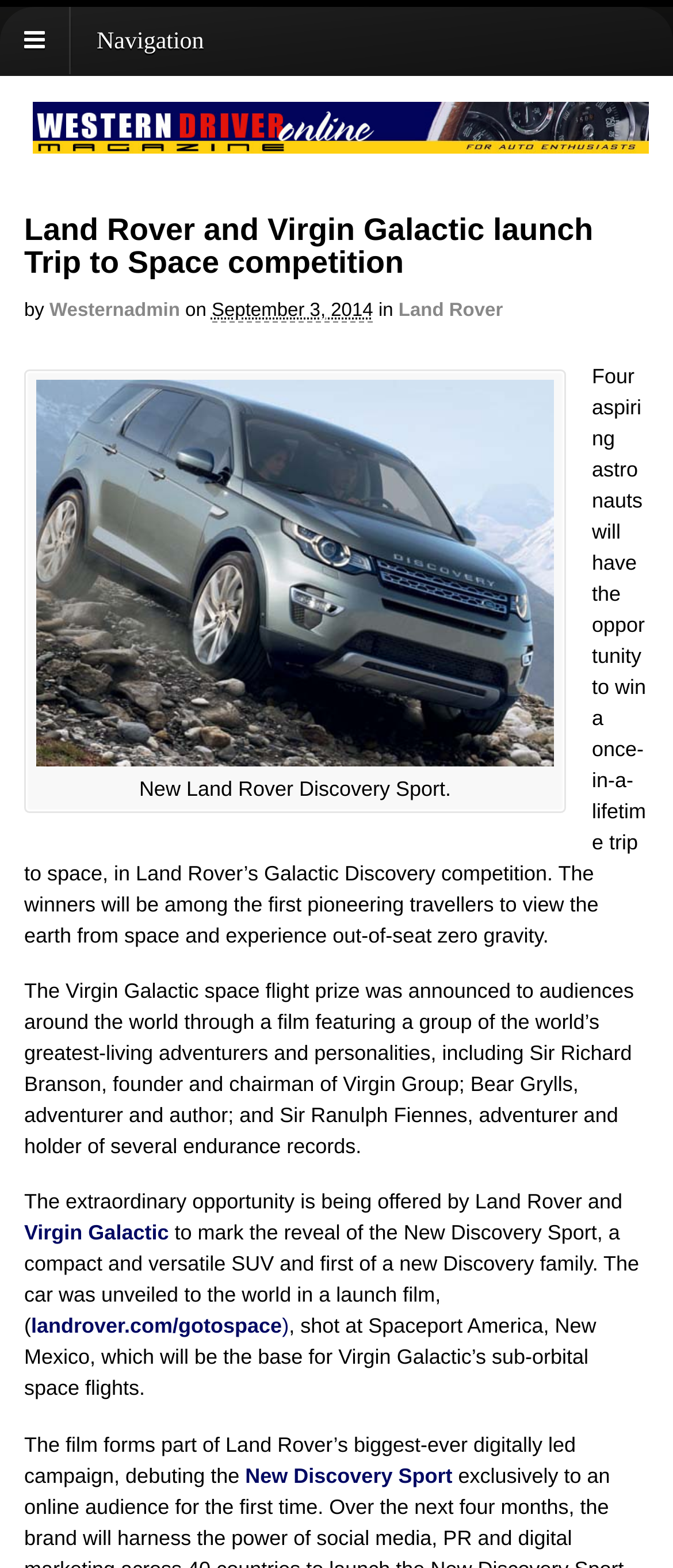Highlight the bounding box coordinates of the region I should click on to meet the following instruction: "Learn more about Land Rover".

[0.592, 0.192, 0.747, 0.205]